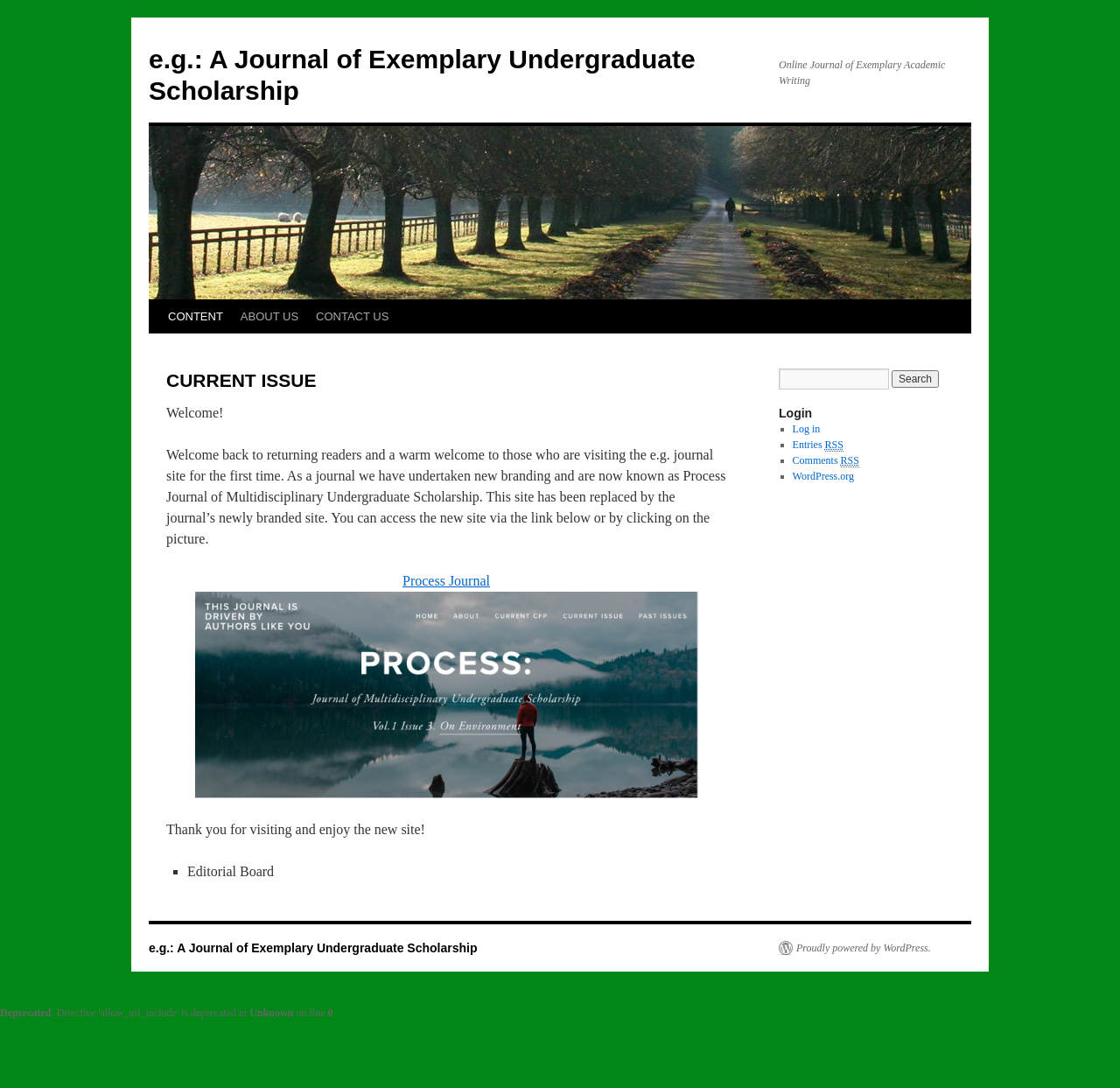Provide a thorough description of the webpage you see.

The webpage is a journal website, specifically the e.g. journal site, which has undergone rebranding and is now known as Process Journal of Multidisciplinary Undergraduate Scholarship. 

At the top of the page, there is a heading with the journal's name, followed by a link to skip to the content. Below this, there are three links: "CONTENT", "ABOUT US", and "CONTACT US". 

The main content area is divided into two sections. On the left, there is a welcome message, which includes a brief introduction to the journal's rebranding and a link to the new site. Below this, there is a link to the new site, accompanied by an image. Further down, there is a message thanking visitors for stopping by and encouraging them to explore the new site. 

On the right side of the main content area, there is a search bar with a textbox and a "Search" button. Below this, there is a "Login" heading, followed by links to log in, Entries RSS, Comments RSS, and WordPress.org. 

At the bottom of the page, there is a footer section with links to the journal's site and a statement indicating that the site is powered by WordPress. Additionally, there are three static text elements at the very bottom of the page, which appear to be unrelated to the main content.